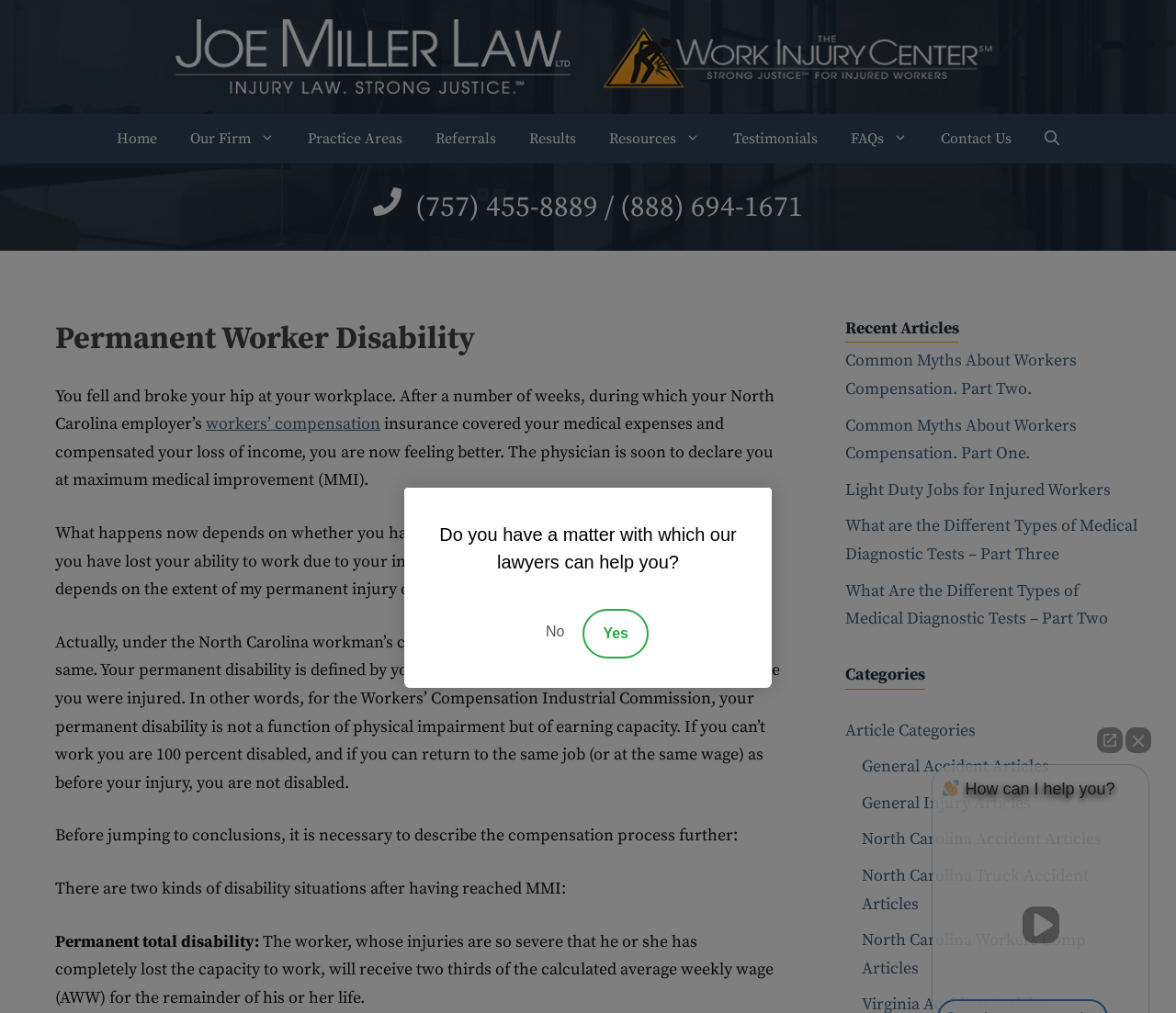Reply to the question with a brief word or phrase: How many links are in the navigation menu?

9